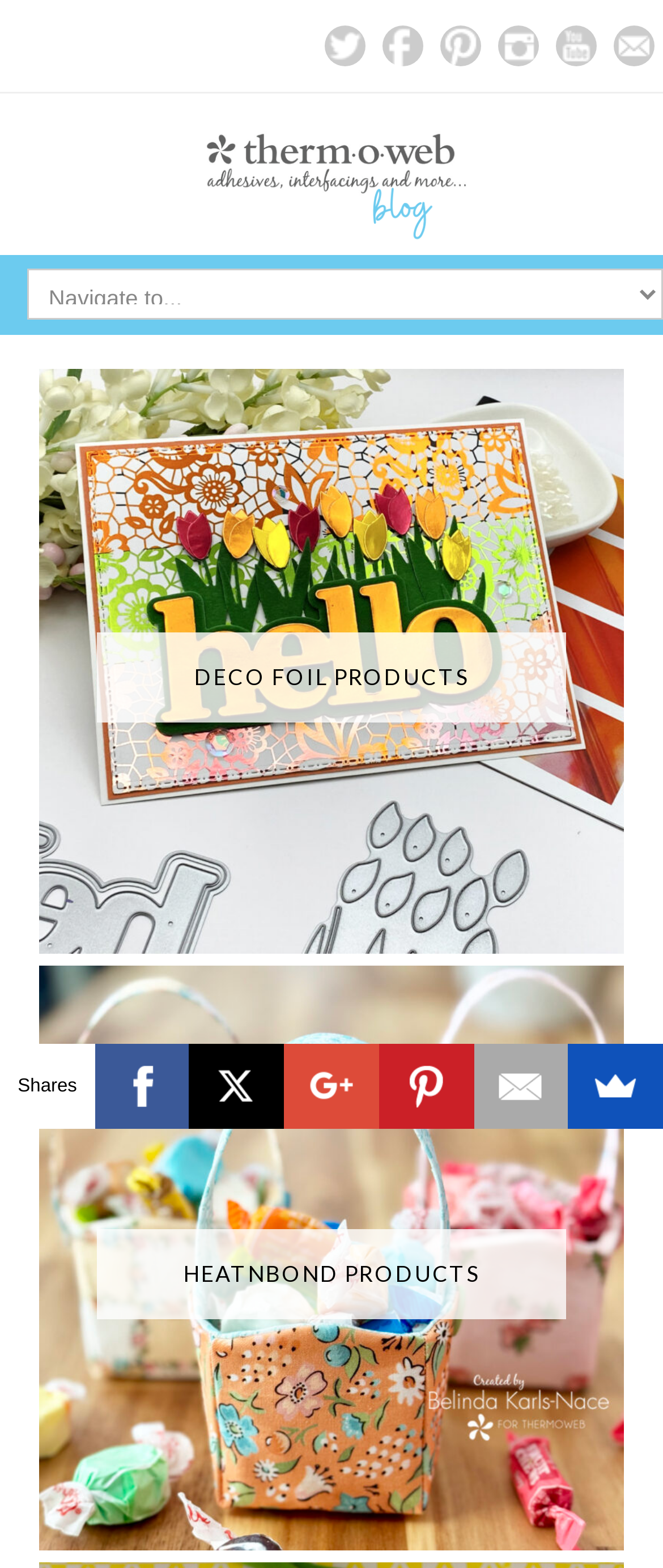Determine the bounding box coordinates for the element that should be clicked to follow this instruction: "Explore the Evolution of Compact SUVs article". The coordinates should be given as four float numbers between 0 and 1, in the format [left, top, right, bottom].

None